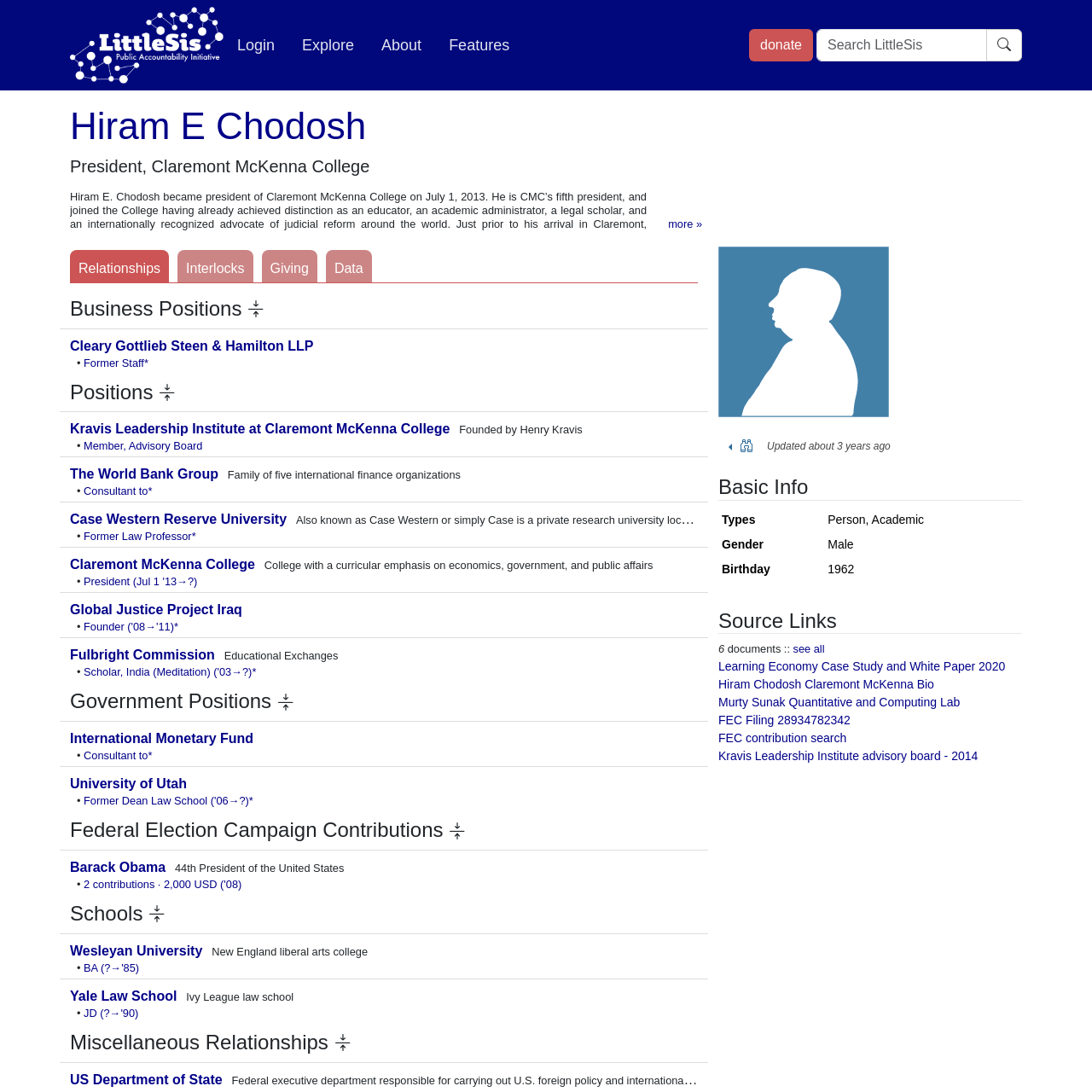Bounding box coordinates are given in the format (top-left x, top-left y, bottom-right x, bottom-right y). All values should be floating point numbers between 0 and 1. Provide the bounding box coordinate for the UI element described as: parent_node: Federal Election Campaign Contributions

[0.411, 0.752, 0.427, 0.77]